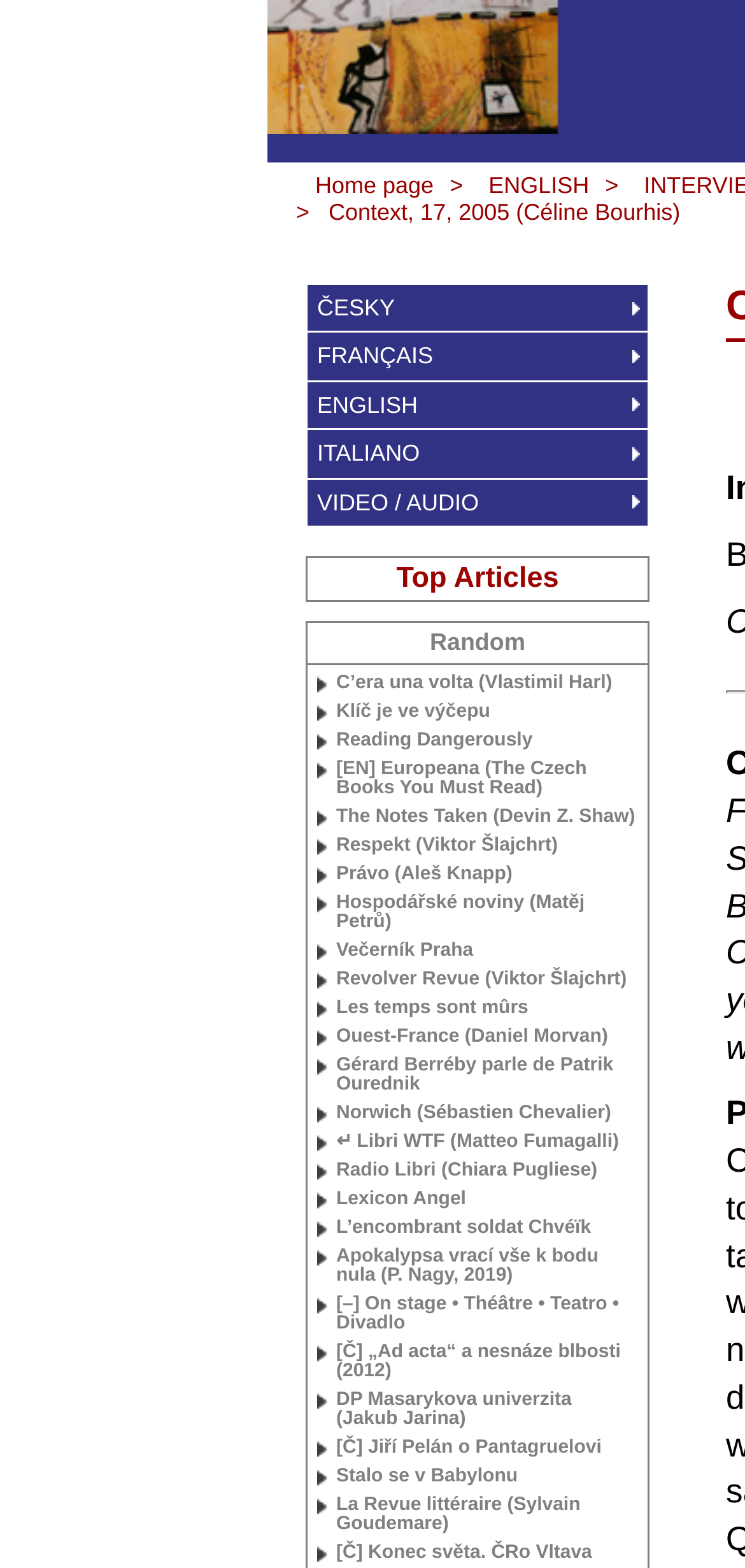Please identify the bounding box coordinates of the element that needs to be clicked to execute the following command: "Read the article 'C’era una volta (Vlastimil Harl)'". Provide the bounding box using four float numbers between 0 and 1, formatted as [left, top, right, bottom].

[0.426, 0.43, 0.856, 0.448]